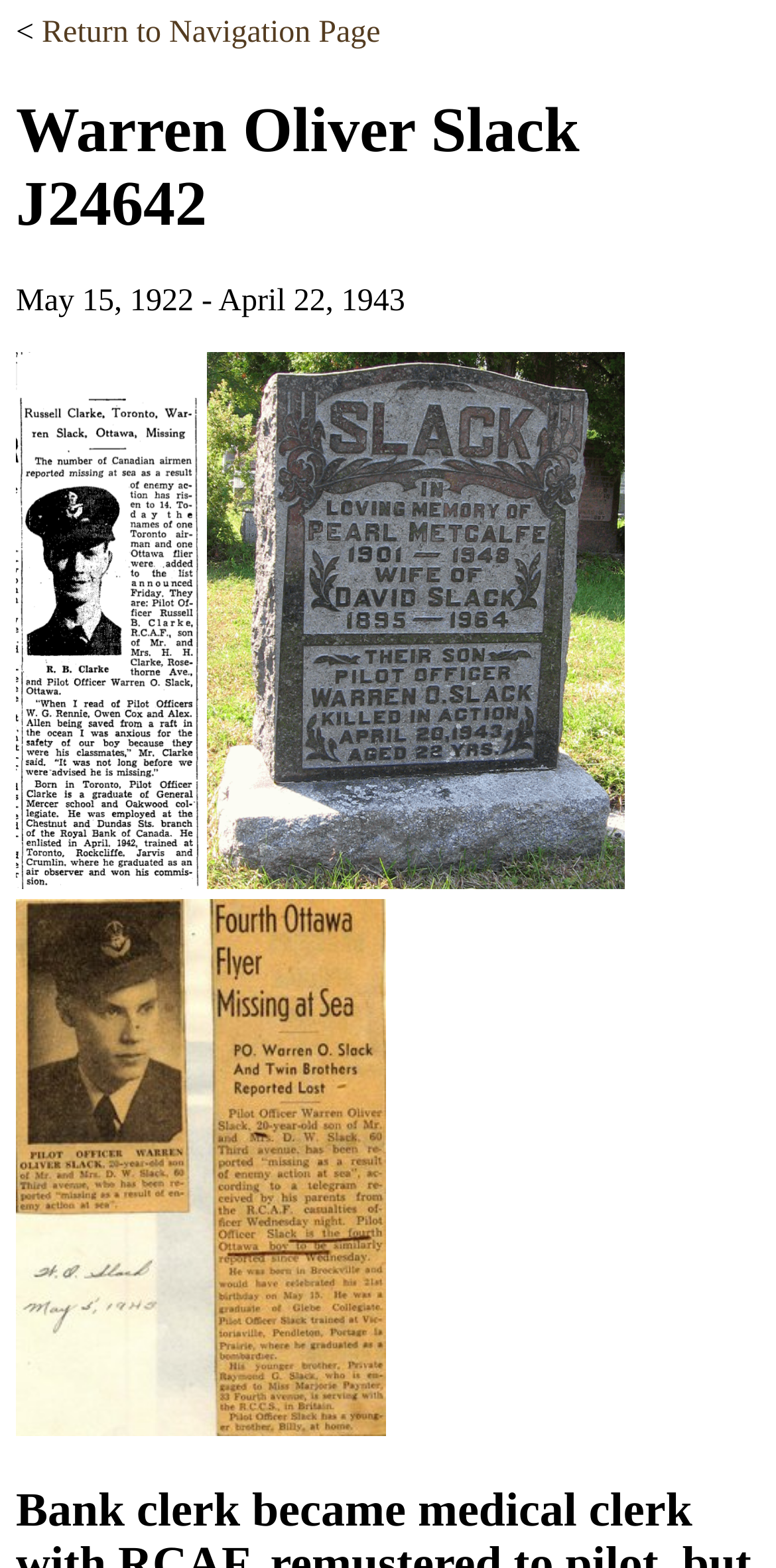What is the age of Warren Oliver Slack when he died?
Please analyze the image and answer the question with as much detail as possible.

I found the text 'May 15, 1922 - April 22, 1943' on the webpage, which appears to be the birth and death dates of Warren Oliver Slack. By calculating the difference between the two dates, I found that Warren Oliver Slack was 20 years old when he died.